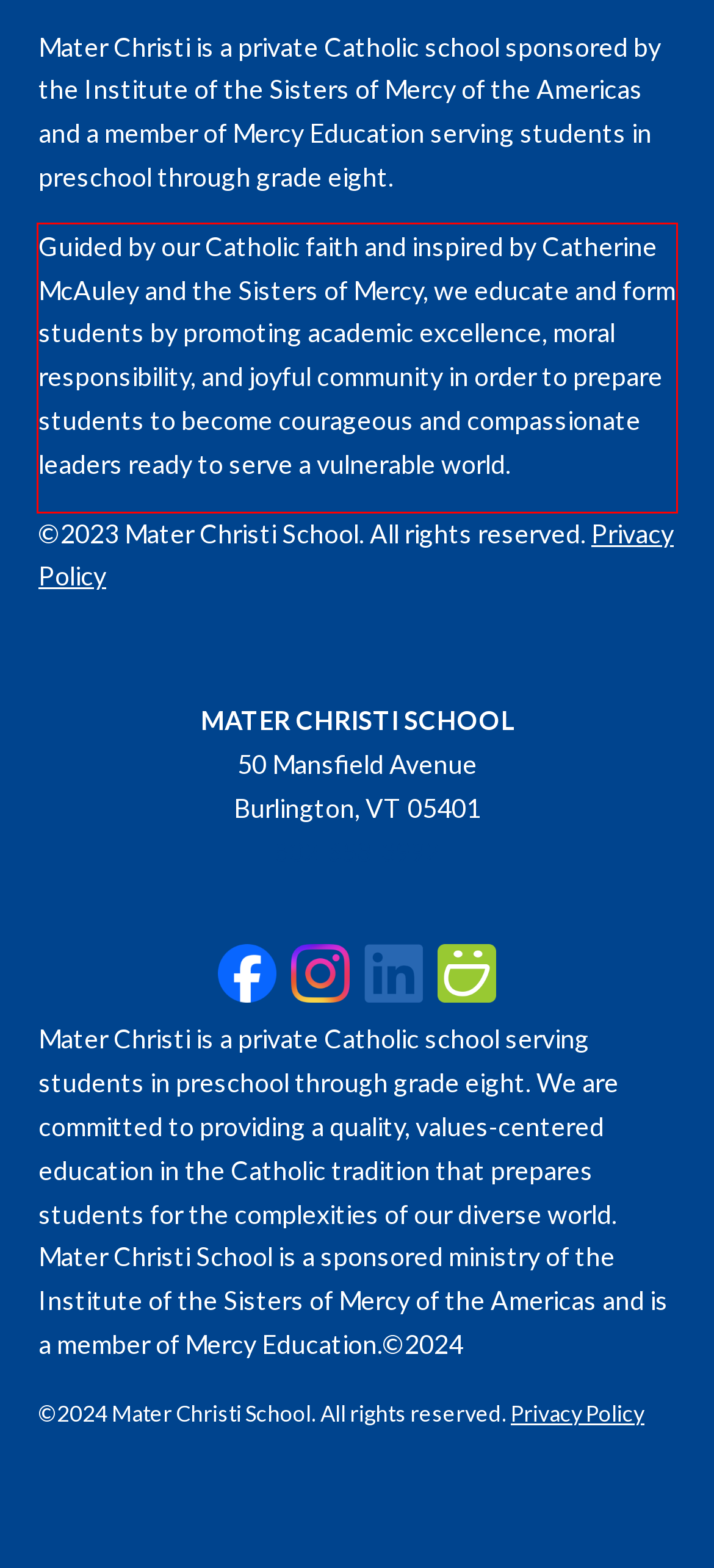Please take the screenshot of the webpage, find the red bounding box, and generate the text content that is within this red bounding box.

Guided by our Catholic faith and inspired by Catherine McAuley and the Sisters of Mercy, we educate and form students by promoting academic excellence, moral responsibility, and joyful community in order to prepare students to become courageous and compassionate leaders ready to serve a vulnerable world.